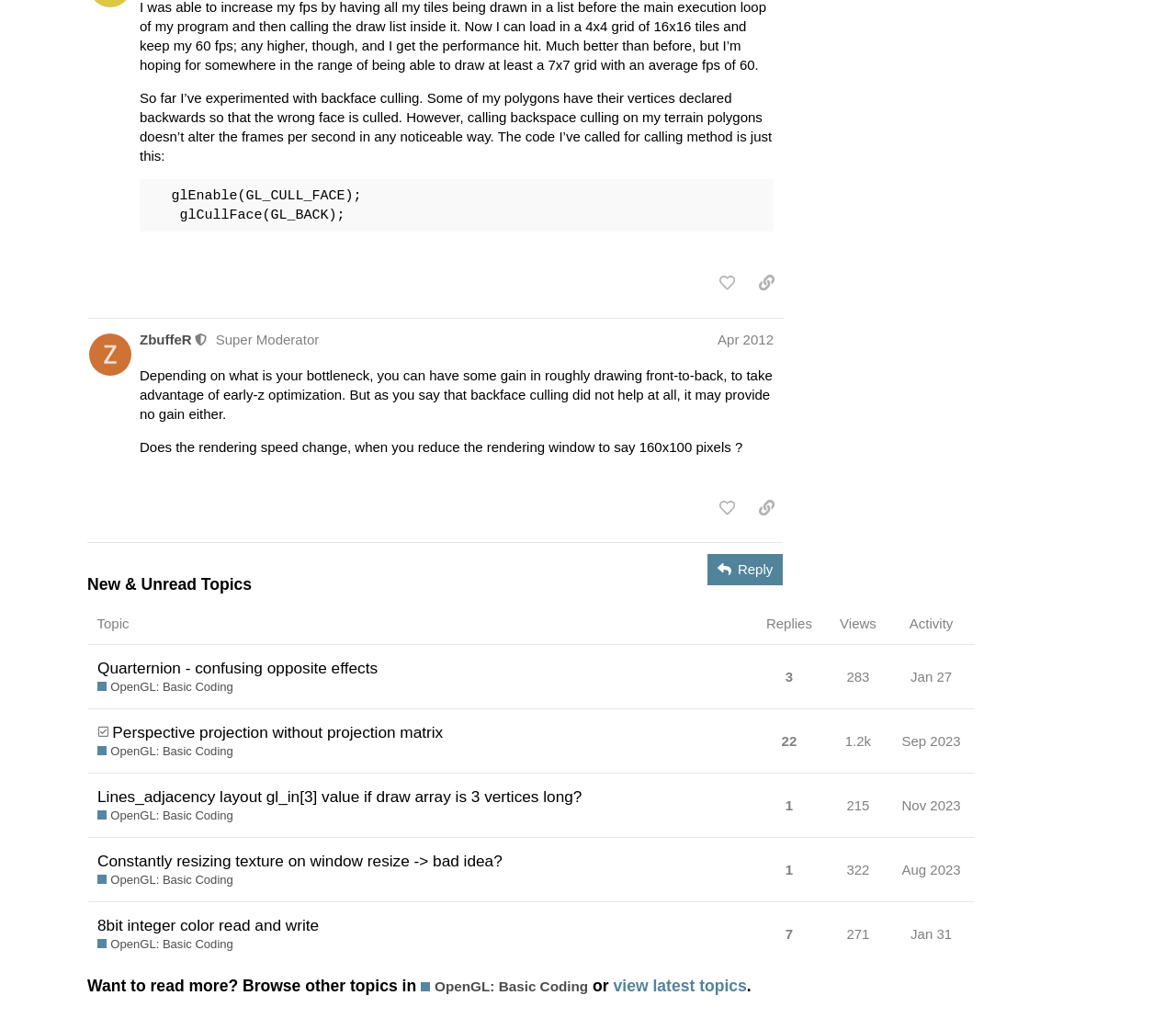What is the username of the moderator who posted on Apr 2012?
Please provide a single word or phrase in response based on the screenshot.

ZbuffeR